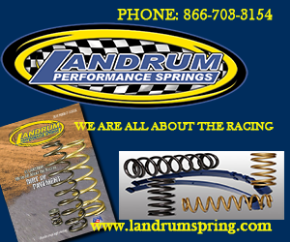How many images of performance springs are shown?
Please answer the question with as much detail as possible using the screenshot.

At the bottom of the graphic, there are two images of various performance springs, showcasing the products offered by Landrum Performance Springs and giving customers an idea of what they can expect from the company.